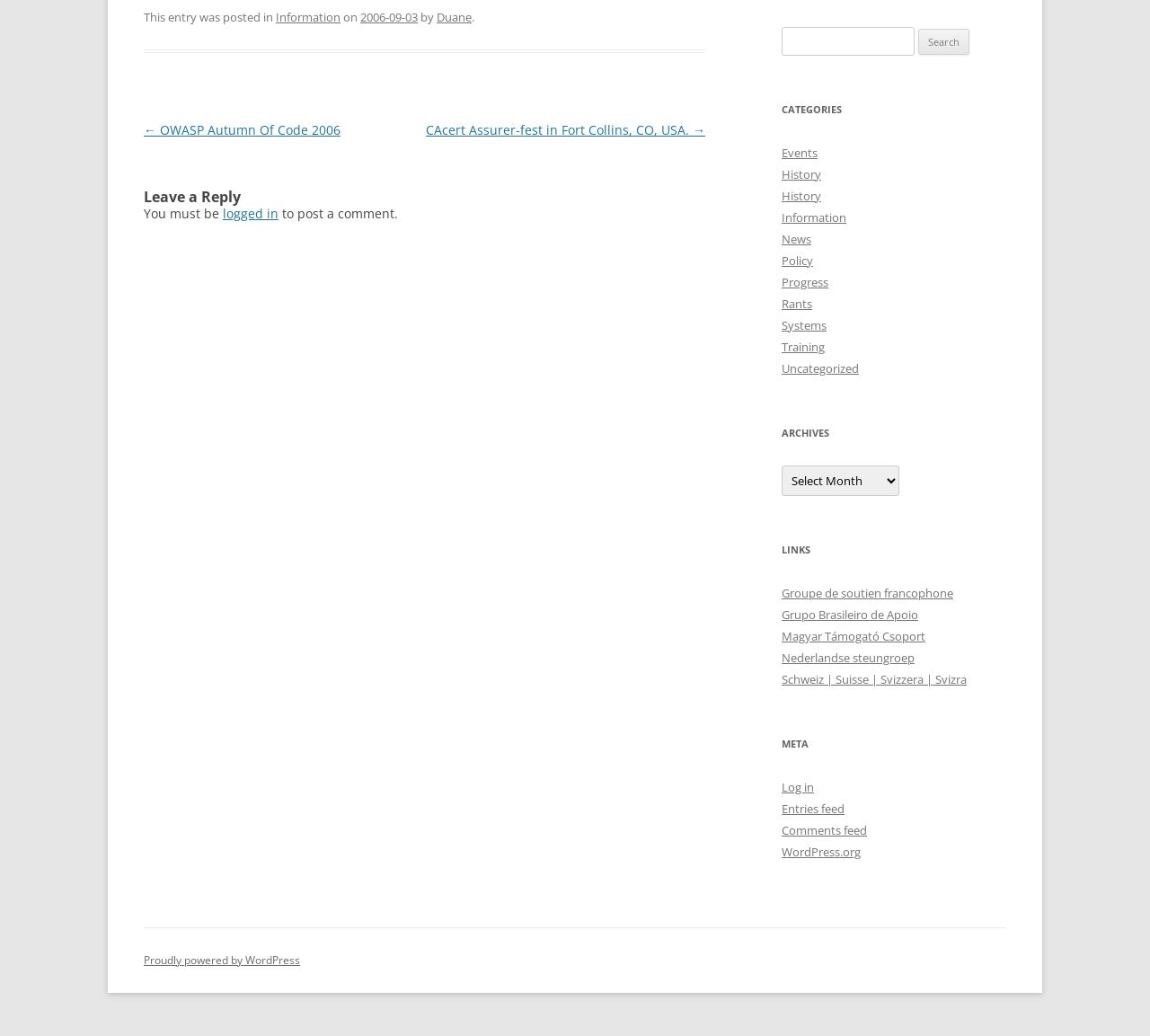Bounding box coordinates are specified in the format (top-left x, top-left y, bottom-right x, bottom-right y). All values are floating point numbers bounded between 0 and 1. Please provide the bounding box coordinate of the region this sentence describes: Entries feed

[0.68, 0.773, 0.734, 0.788]